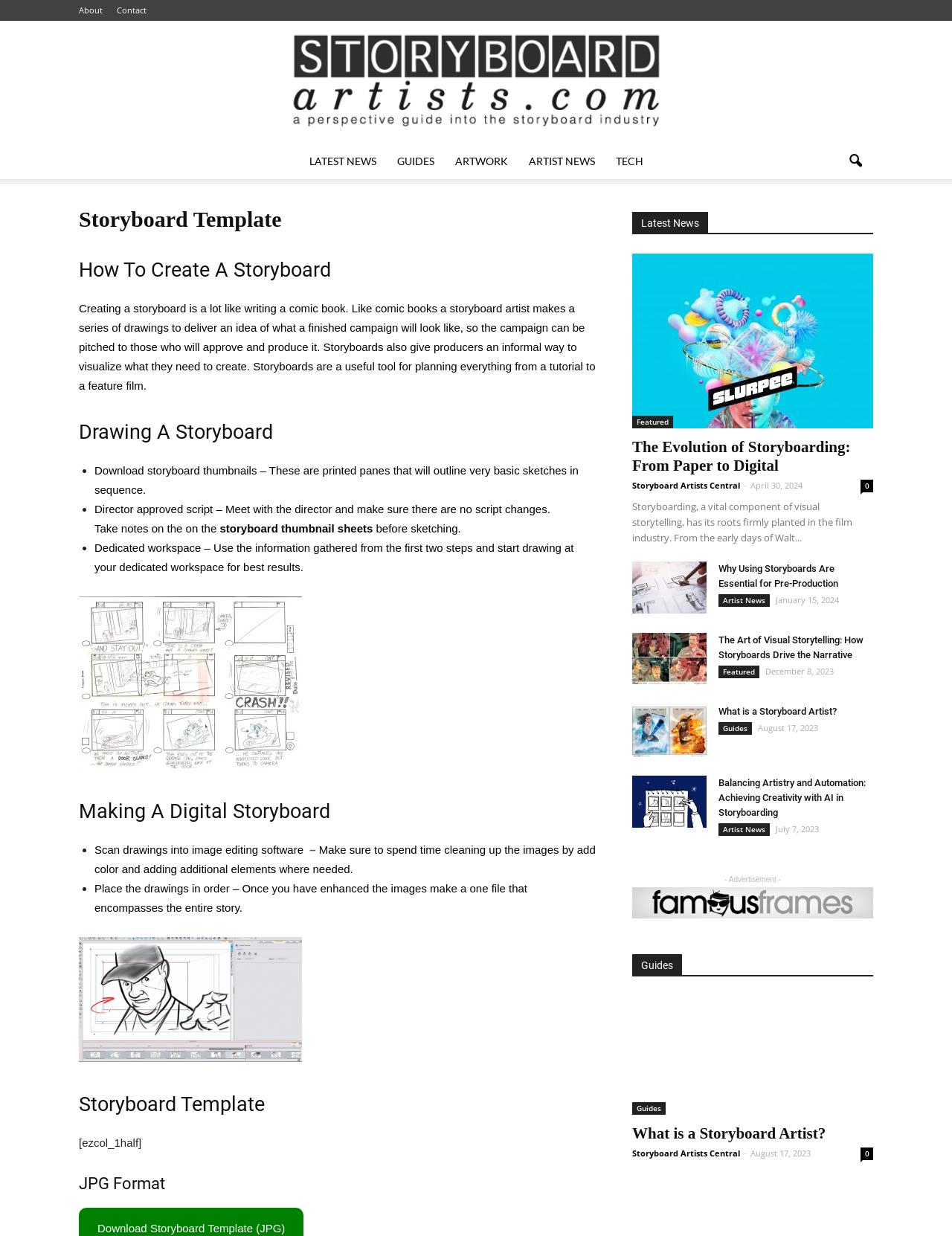Point out the bounding box coordinates of the section to click in order to follow this instruction: "Download the 'Original-Hand-Drawn-Tom-Jerry-Production-Storyboard' image".

[0.083, 0.614, 0.317, 0.624]